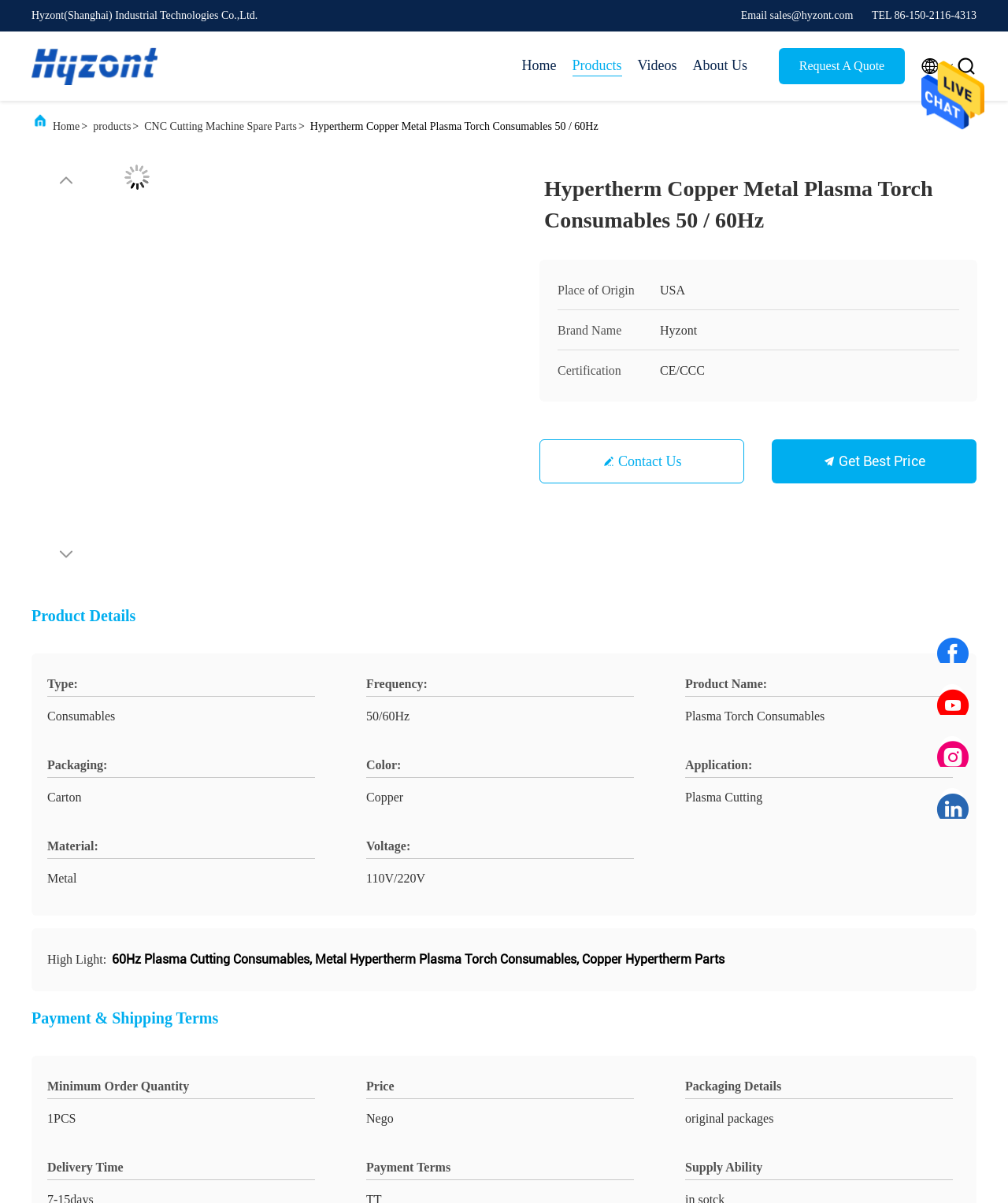Answer with a single word or phrase: 
What is the company name?

Hyzont(Shanghai) Industrial Technologies Co.,Ltd.